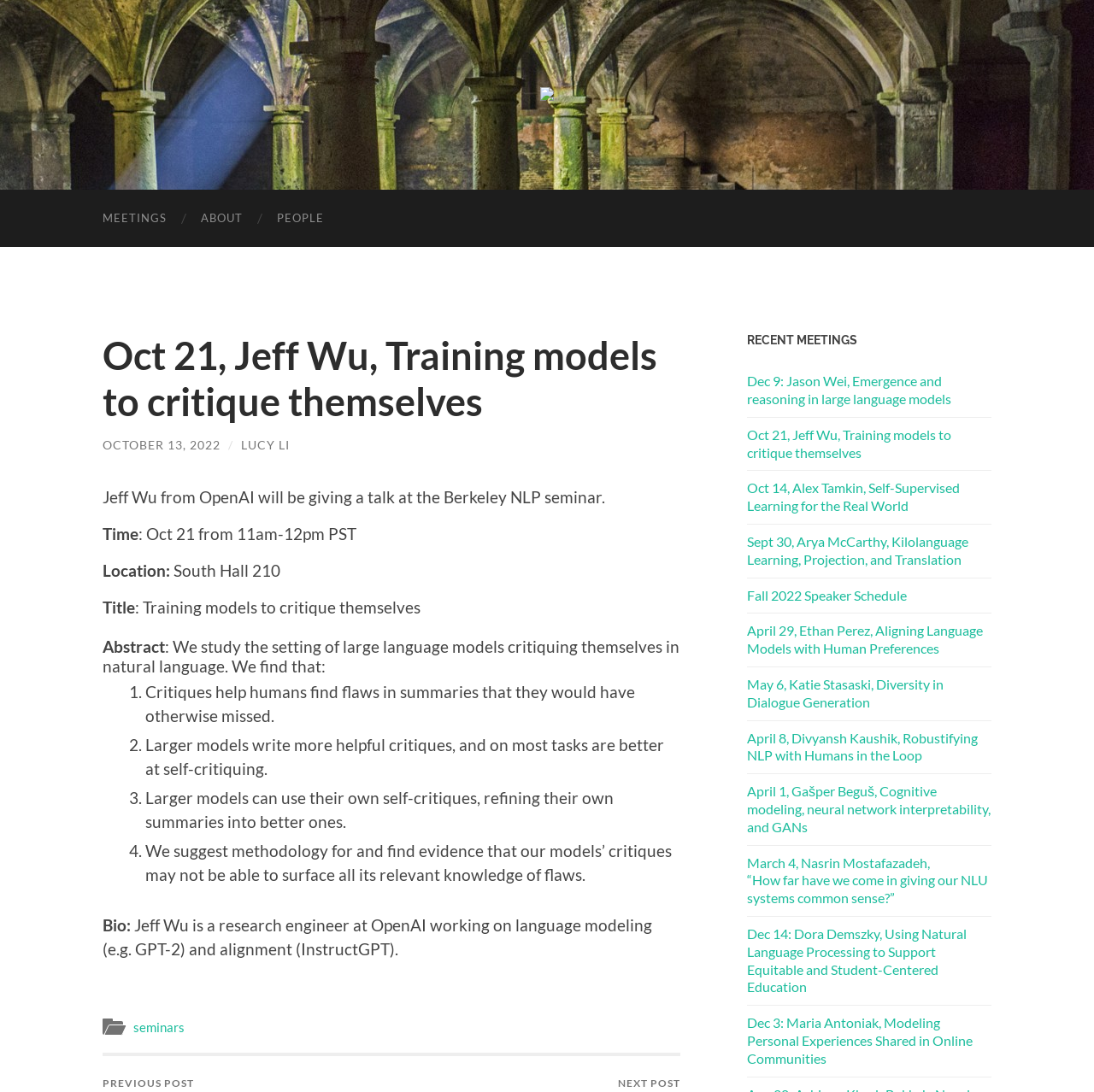Locate the bounding box coordinates of the element you need to click to accomplish the task described by this instruction: "Go to the 'PEOPLE' page".

[0.238, 0.174, 0.312, 0.226]